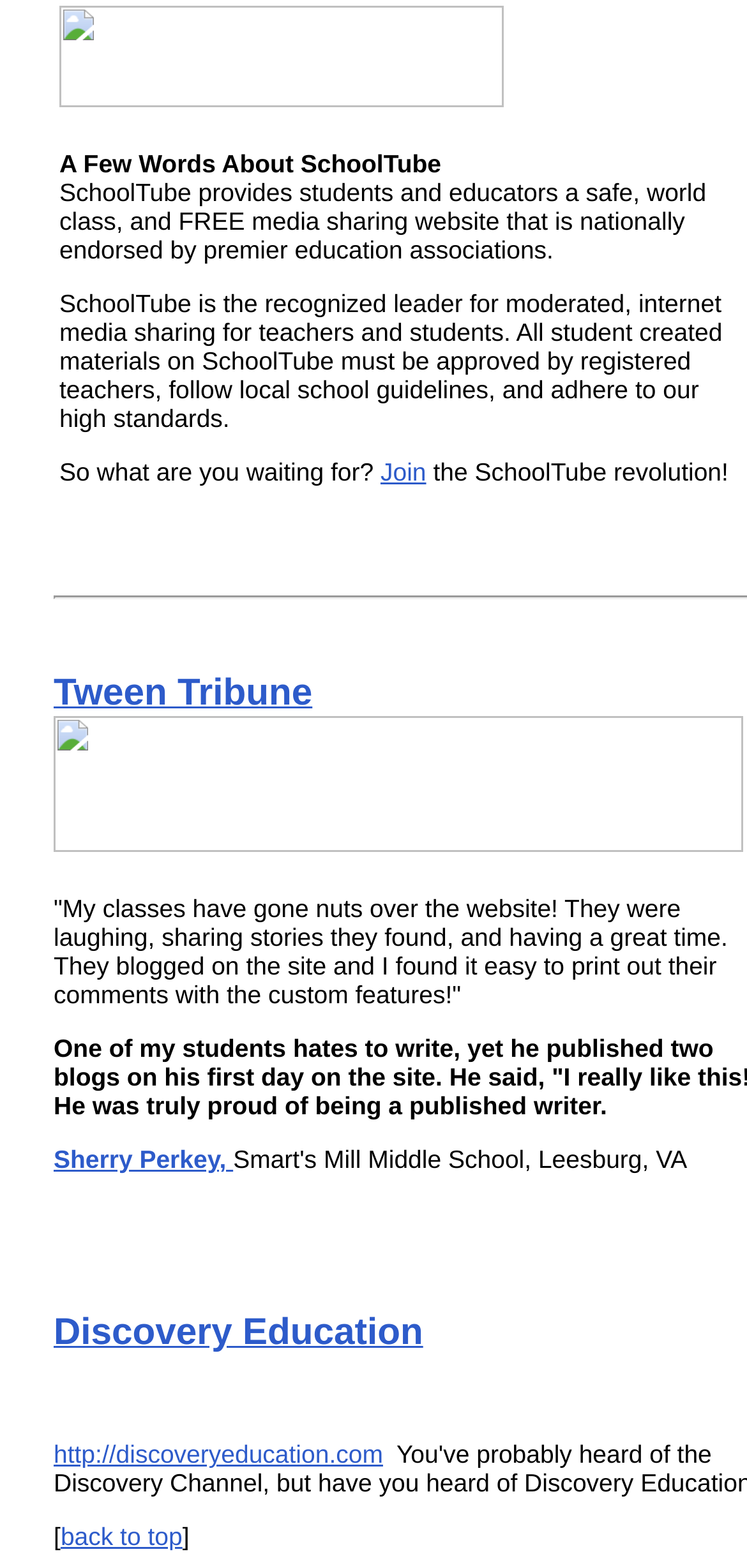What is SchoolTube?
Based on the image, provide a one-word or brief-phrase response.

media sharing website